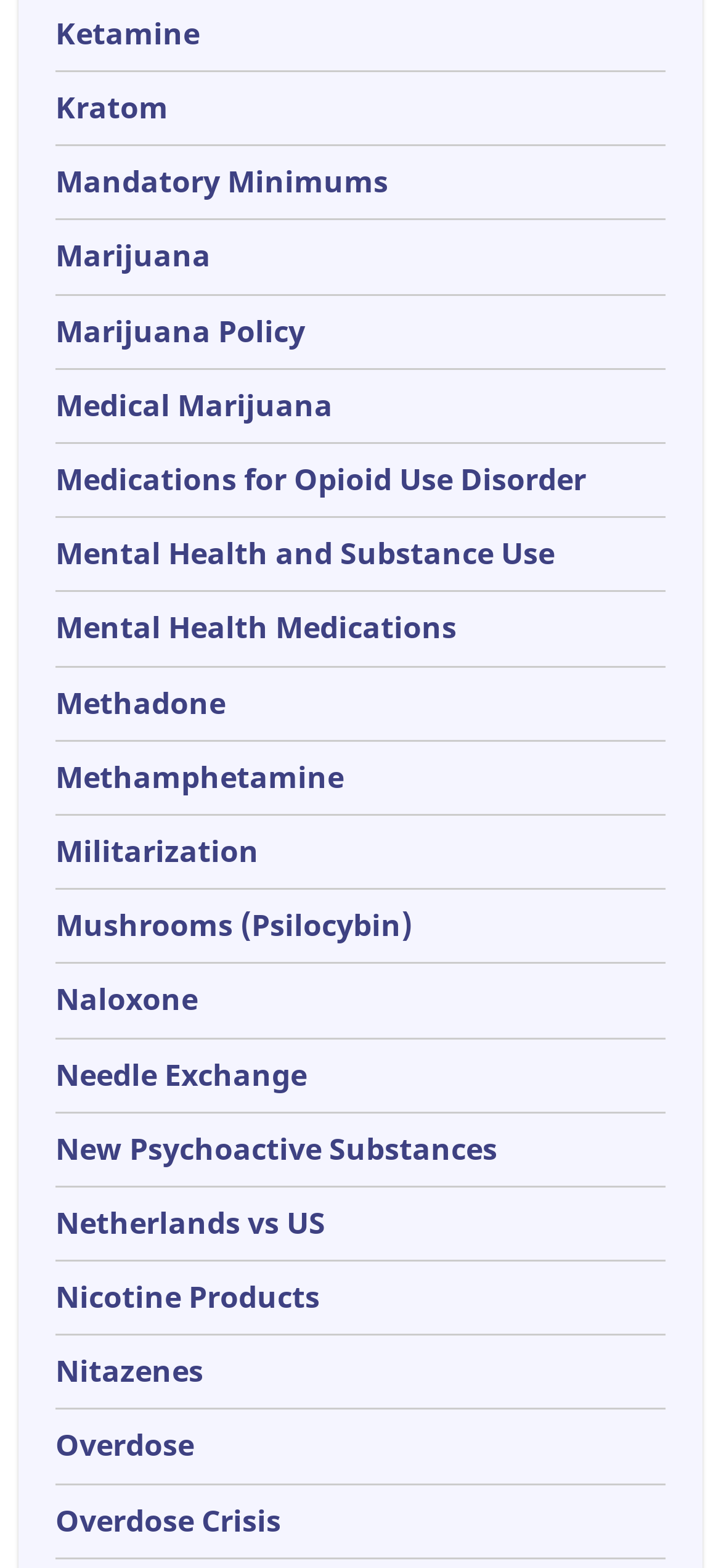Please identify the bounding box coordinates of the element on the webpage that should be clicked to follow this instruction: "Explore Naloxone". The bounding box coordinates should be given as four float numbers between 0 and 1, formatted as [left, top, right, bottom].

[0.077, 0.624, 0.274, 0.65]